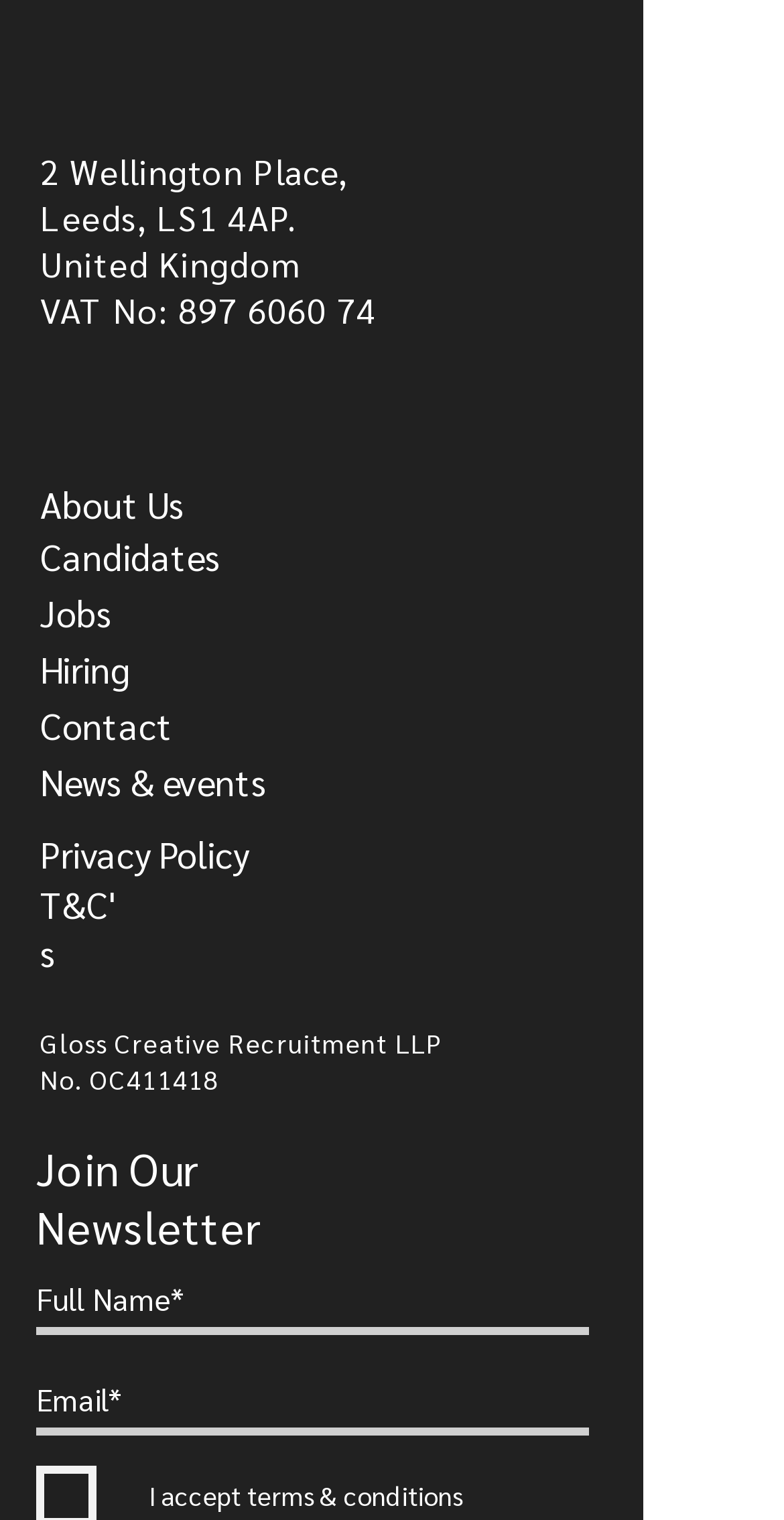Determine the bounding box of the UI component based on this description: "Jobs". The bounding box coordinates should be four float values between 0 and 1, i.e., [left, top, right, bottom].

[0.051, 0.391, 0.144, 0.417]